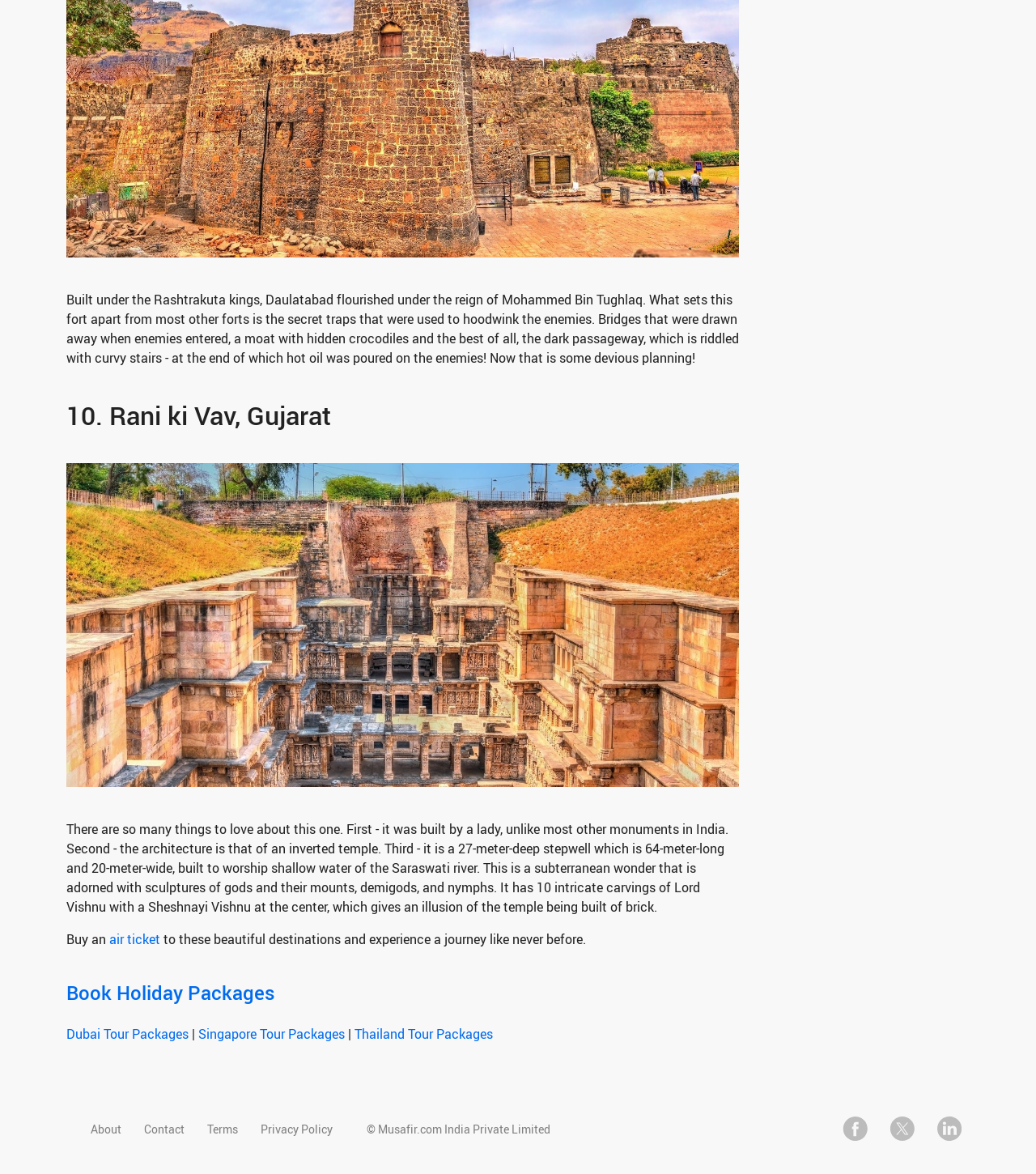Provide the bounding box coordinates in the format (top-left x, top-left y, bottom-right x, bottom-right y). All values are floating point numbers between 0 and 1. Determine the bounding box coordinate of the UI element described as: air ticket

[0.105, 0.792, 0.155, 0.808]